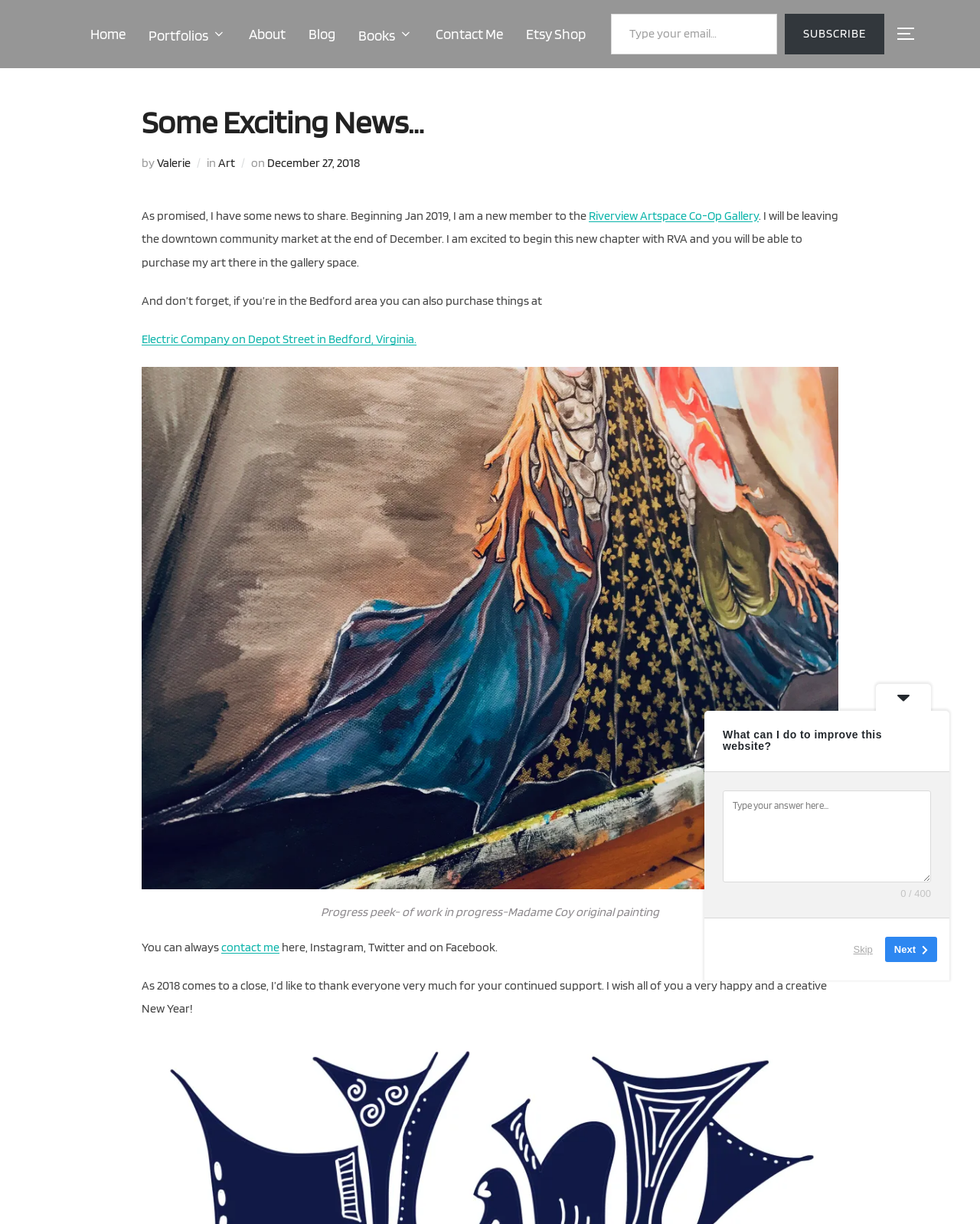What is the name of the author of this blog?
Respond to the question with a single word or phrase according to the image.

Valerie